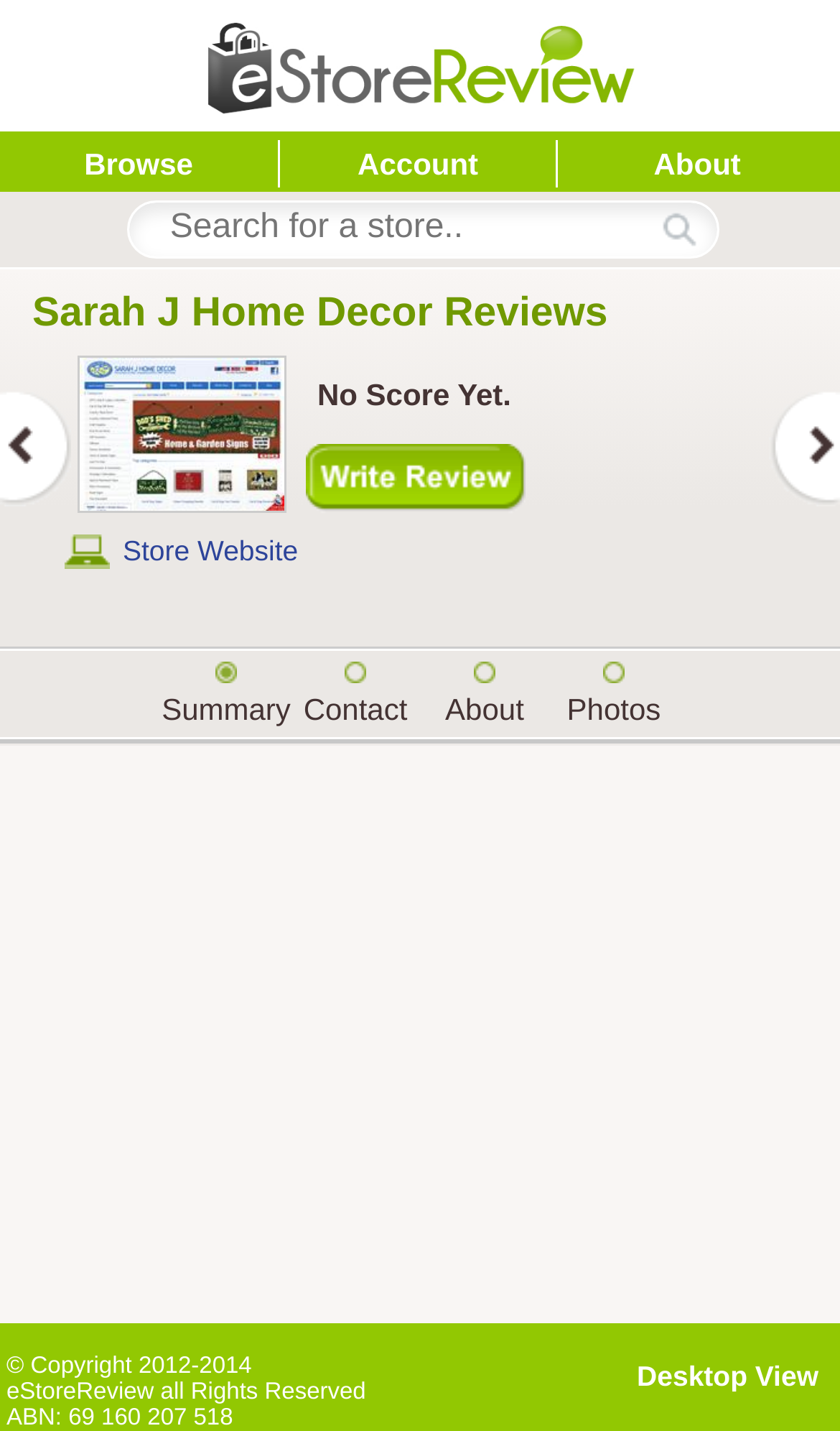Provide the bounding box coordinates, formatted as (top-left x, top-left y, bottom-right x, bottom-right y), with all values being floating point numbers between 0 and 1. Identify the bounding box of the UI element that matches the description: Account

[0.333, 0.092, 0.662, 0.137]